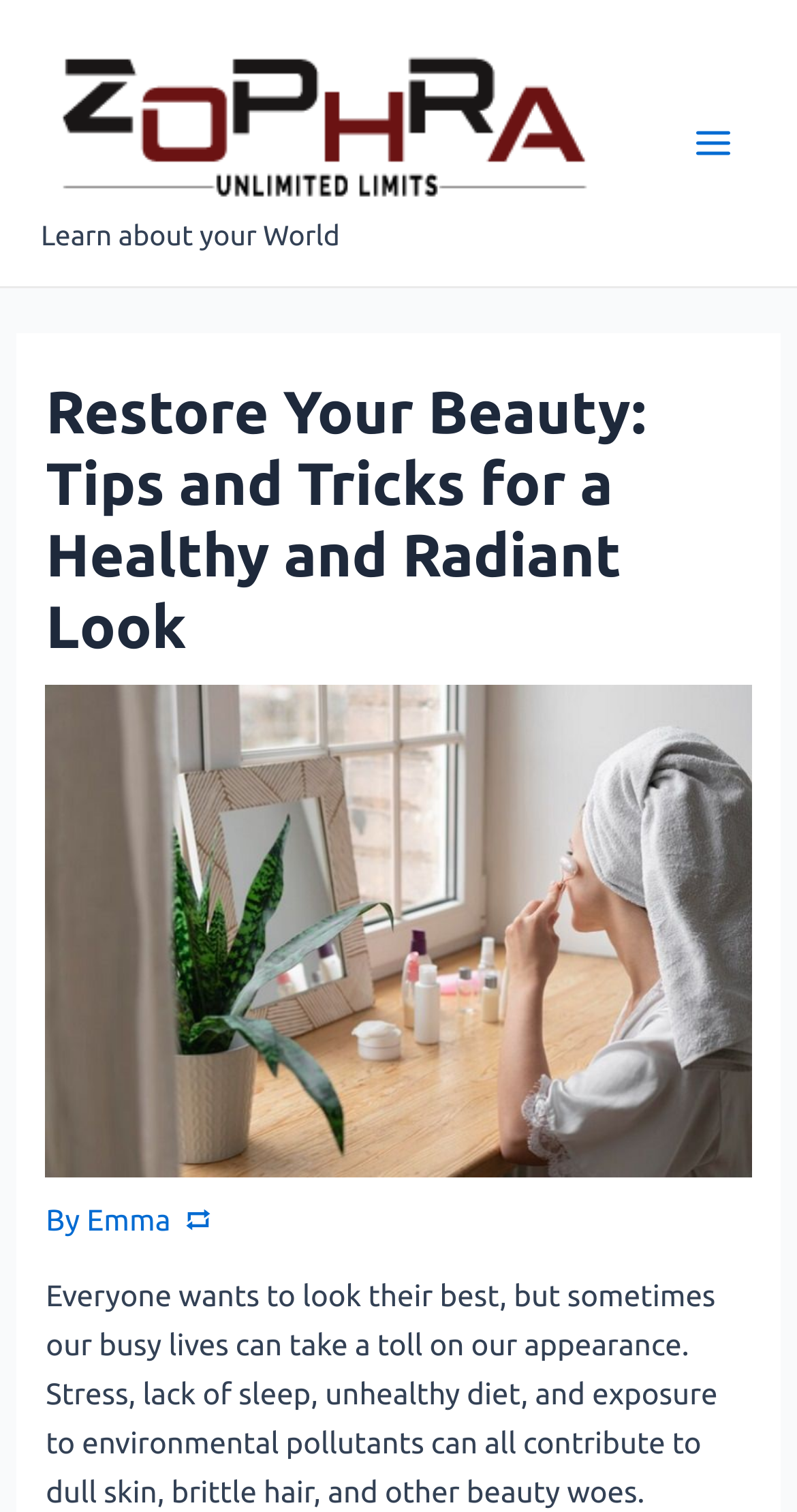Generate a thorough explanation of the webpage's elements.

The webpage is about beauty and skincare, with a focus on achieving a healthy and radiant look. At the top left corner, there is a logo image with a corresponding link. Next to the logo, there is a text "Learn about your World". On the top right corner, there is a main menu button with an expandable icon.

Below the top section, there is a header area that spans almost the entire width of the page. The header contains a heading that reads "Restore Your Beauty: Tips and Tricks for a Healthy and Radiant Look". Below the heading, there is an image related to beauty and hygiene supplies. The image is accompanied by a text "By" and a link to the author, "Emma".

The main content of the page starts below the header area, with a paragraph of text that discusses how a busy lifestyle can negatively impact one's appearance, leading to dull skin, brittle hair, and other beauty problems.